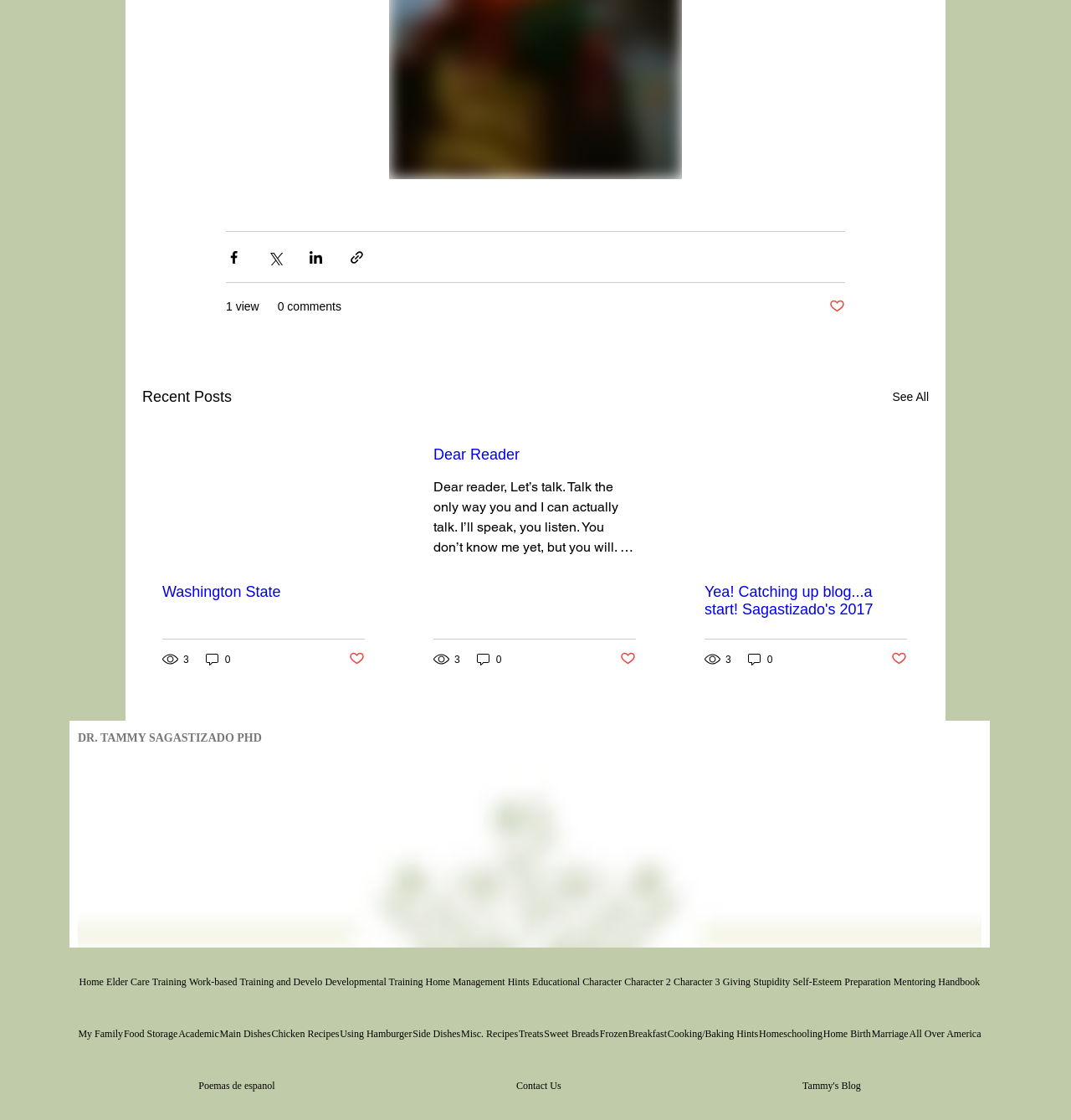Look at the image and give a detailed response to the following question: How many social media sharing options are available?

At the top of the webpage, there are four social media sharing options: Share via Facebook, Share via Twitter, Share via LinkedIn, and Share via link.